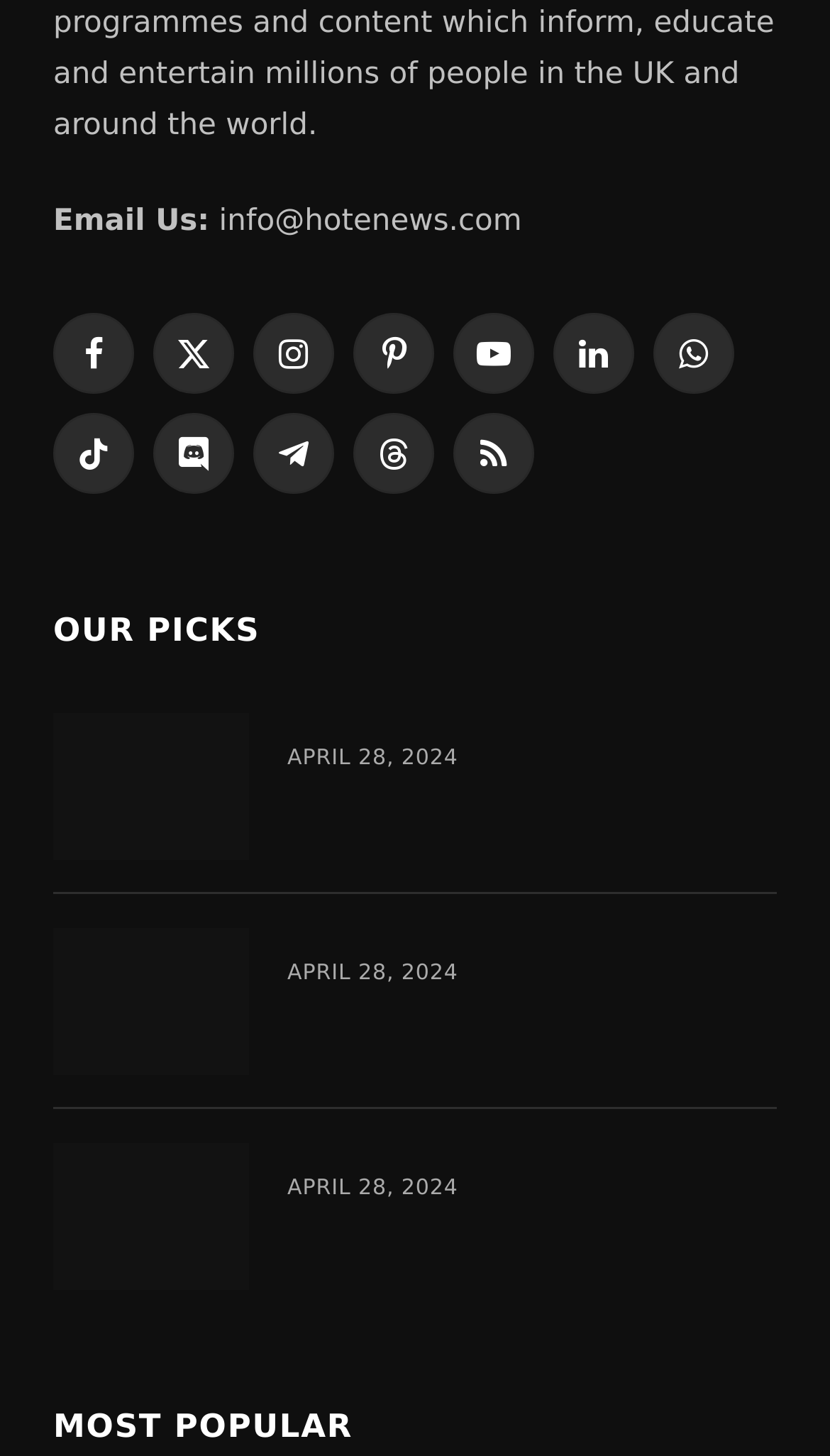What is the title of the first section?
Using the information from the image, provide a comprehensive answer to the question.

The title of the first section can be found above the first article, which is 'OUR PICKS'.